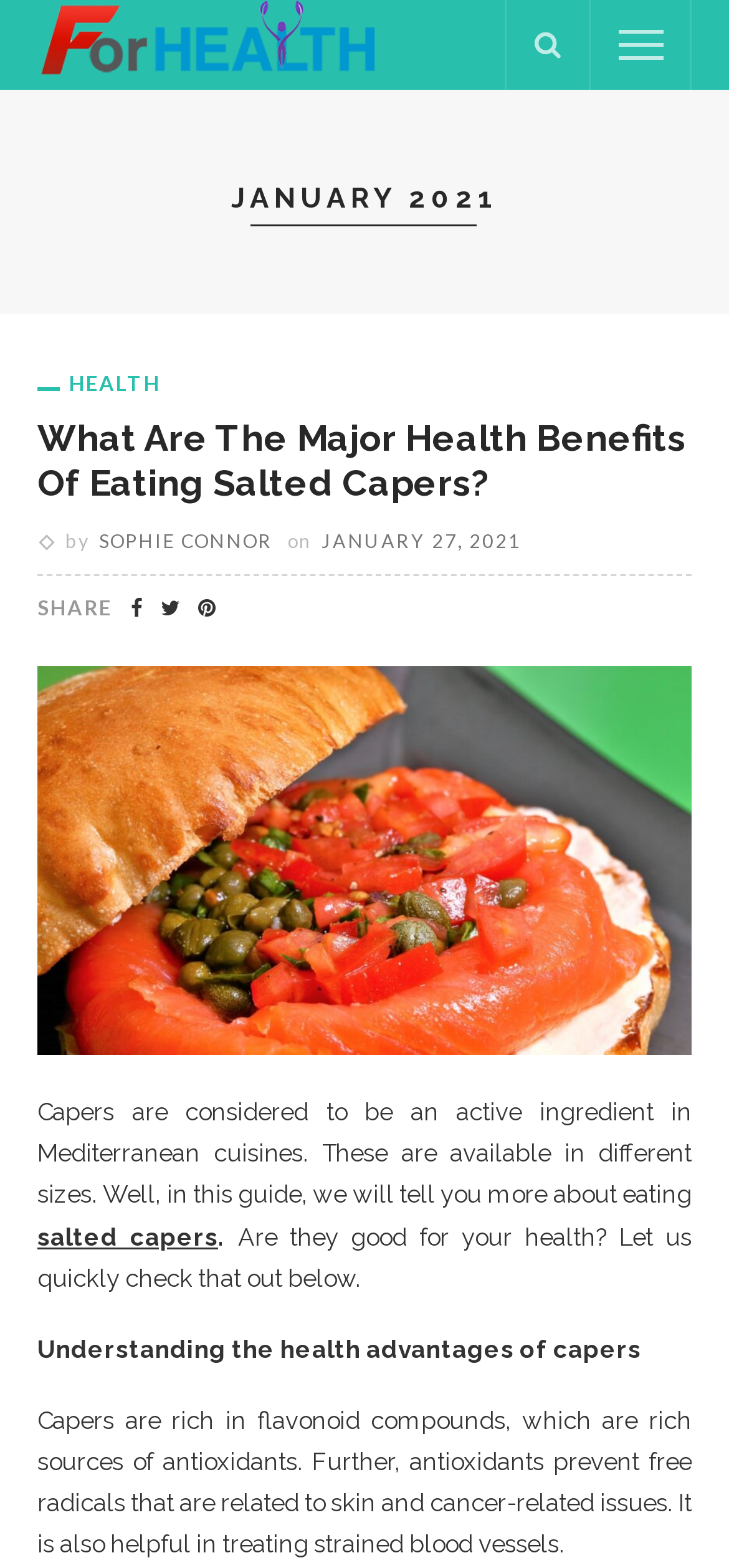Please locate the UI element described by "salted capers" and provide its bounding box coordinates.

[0.051, 0.78, 0.299, 0.798]